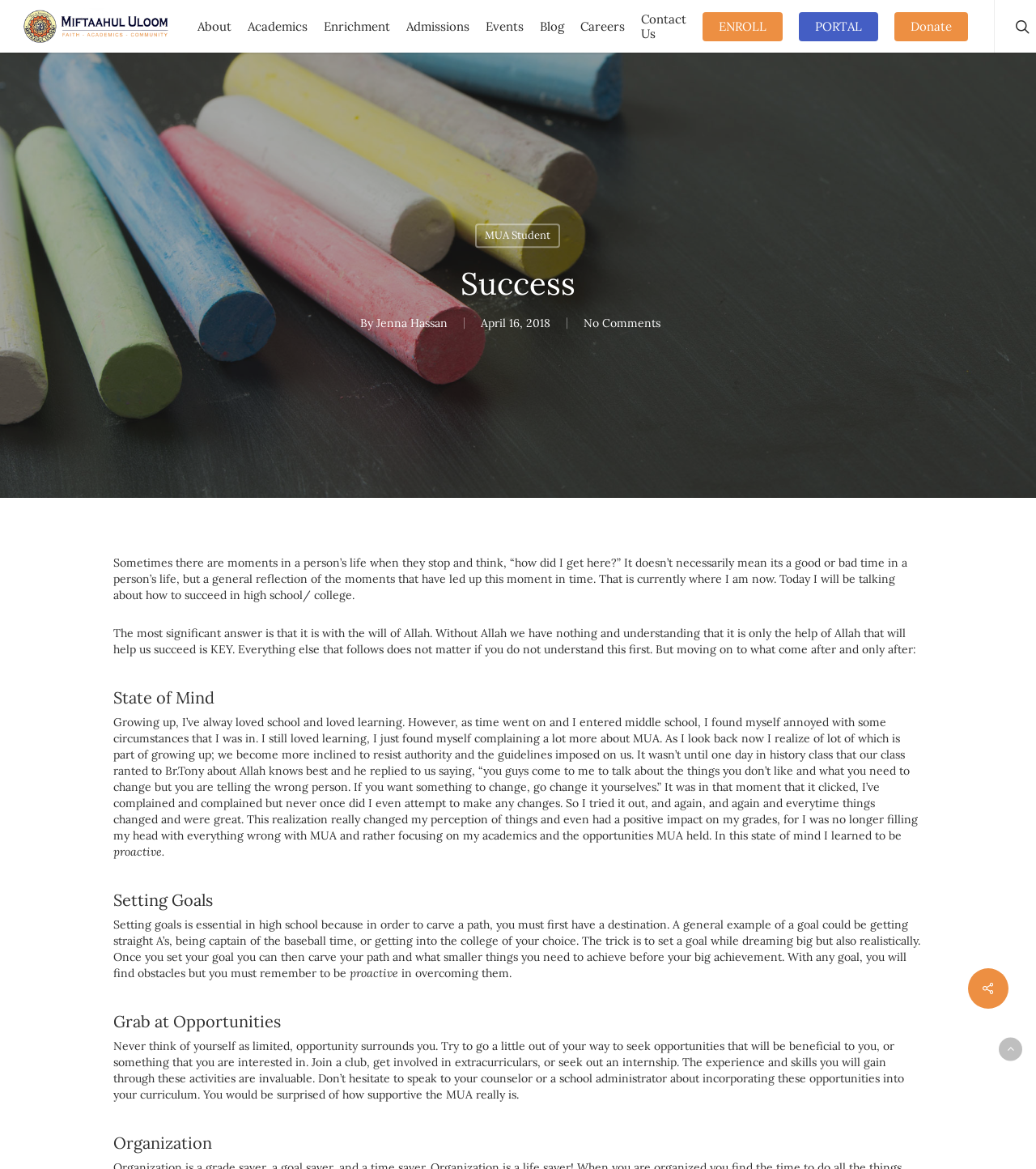Show me the bounding box coordinates of the clickable region to achieve the task as per the instruction: "Click the 'New' link".

None